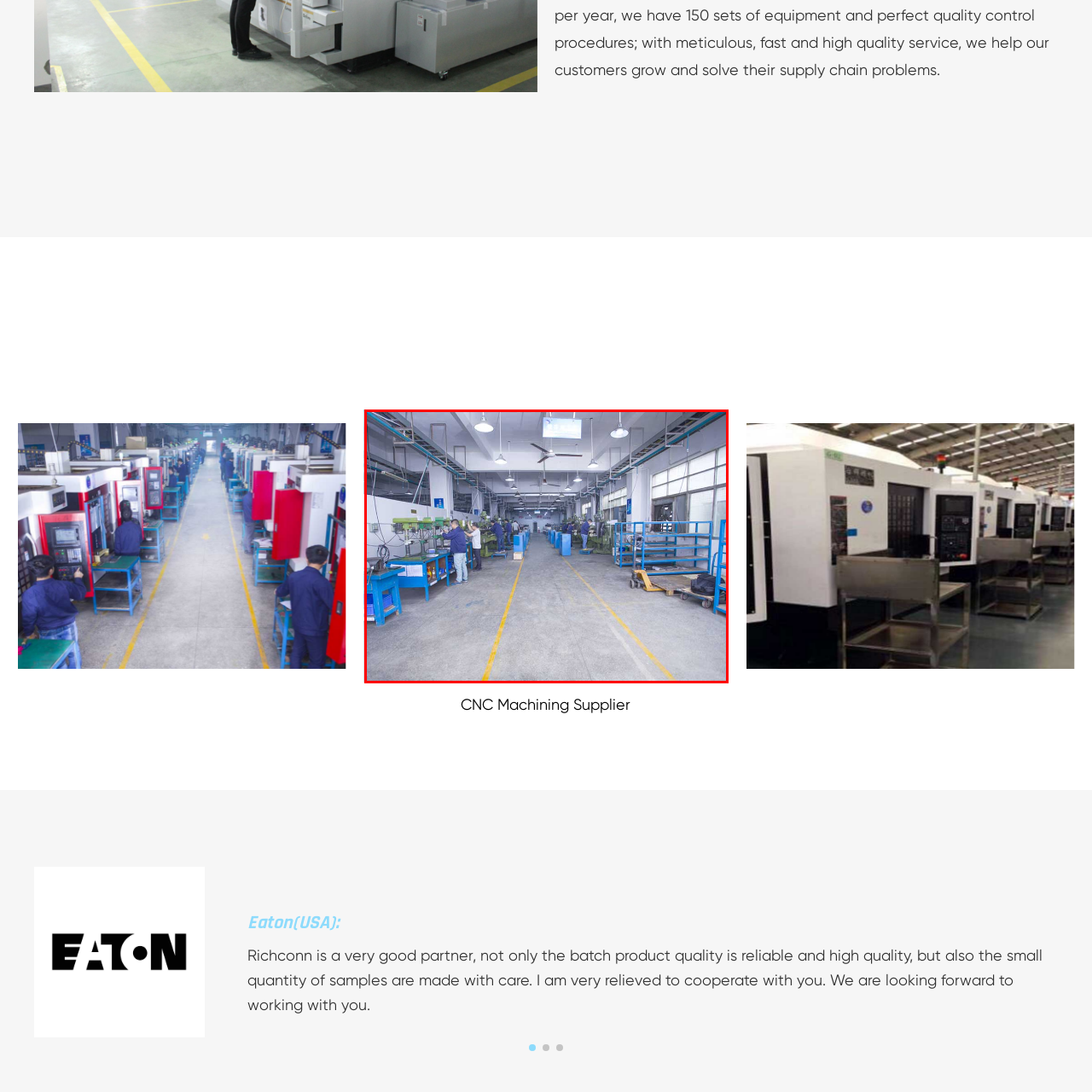Inspect the image surrounded by the red outline and respond to the question with a brief word or phrase:
What type of machines are used by employees?

Various machines